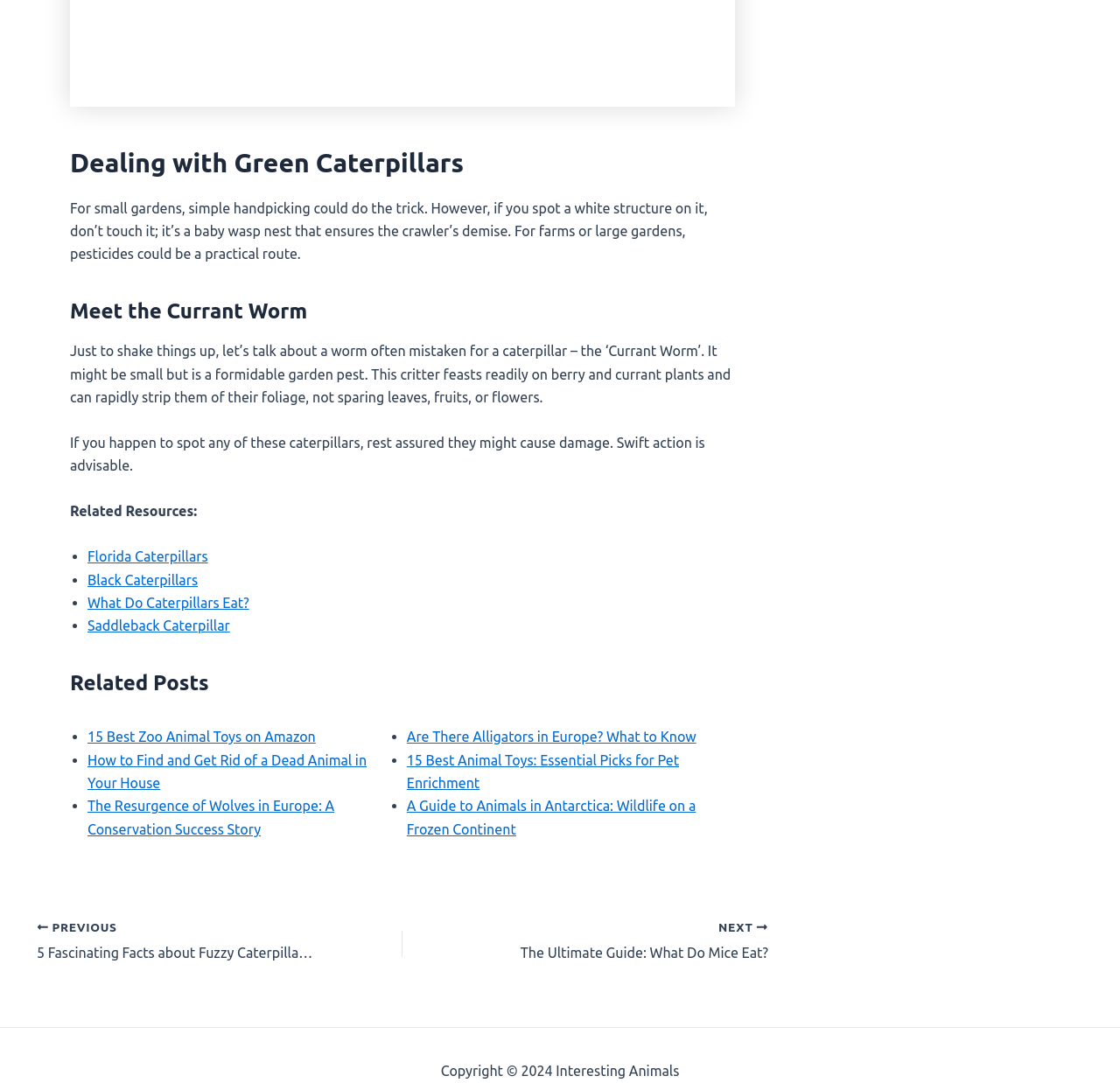What is the topic of the first heading?
Utilize the information in the image to give a detailed answer to the question.

The first heading on the webpage is 'Dealing with Green Caterpillars', which suggests that the topic of this section is about how to handle green caterpillars.